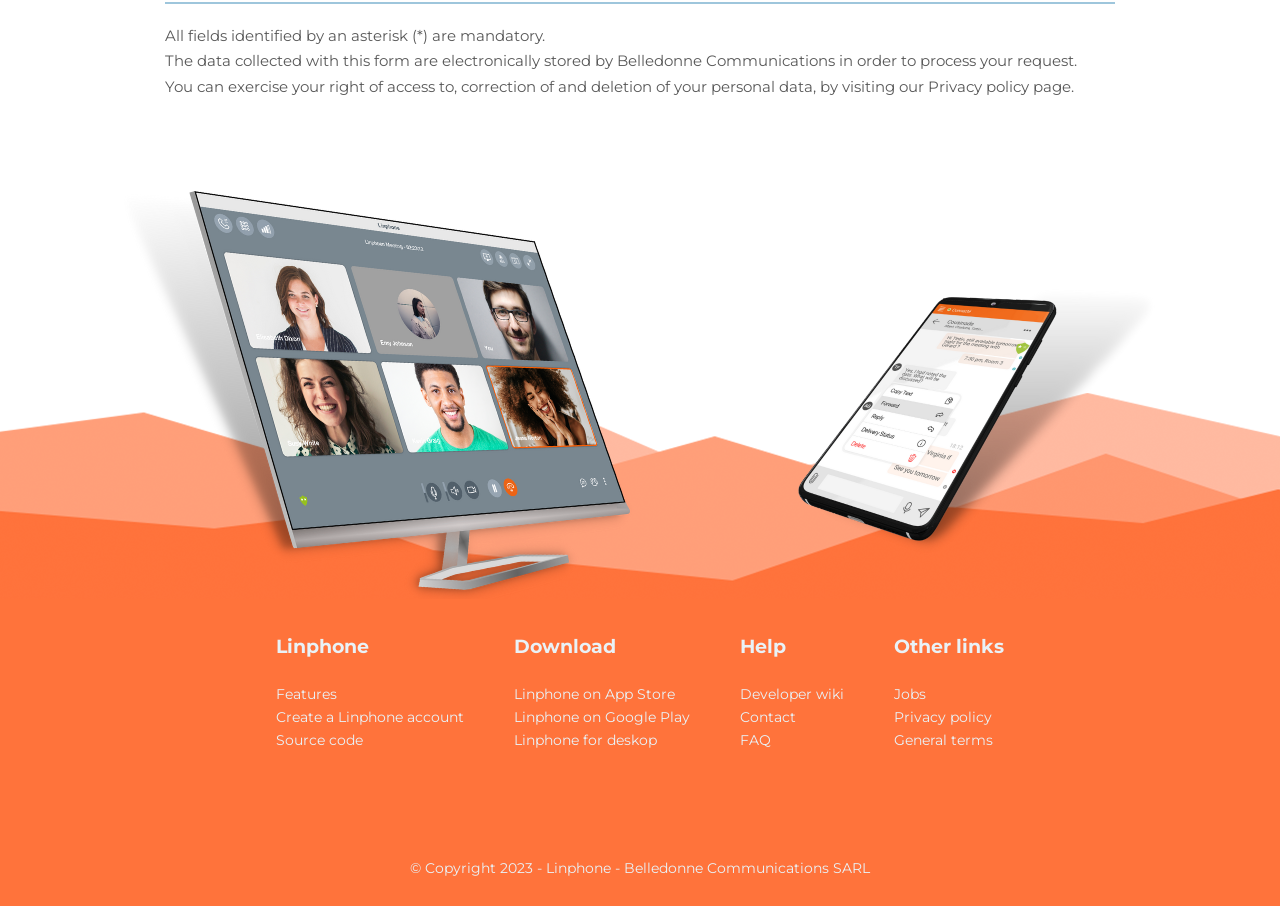What is the name of the application?
Based on the image, respond with a single word or phrase.

Linphone